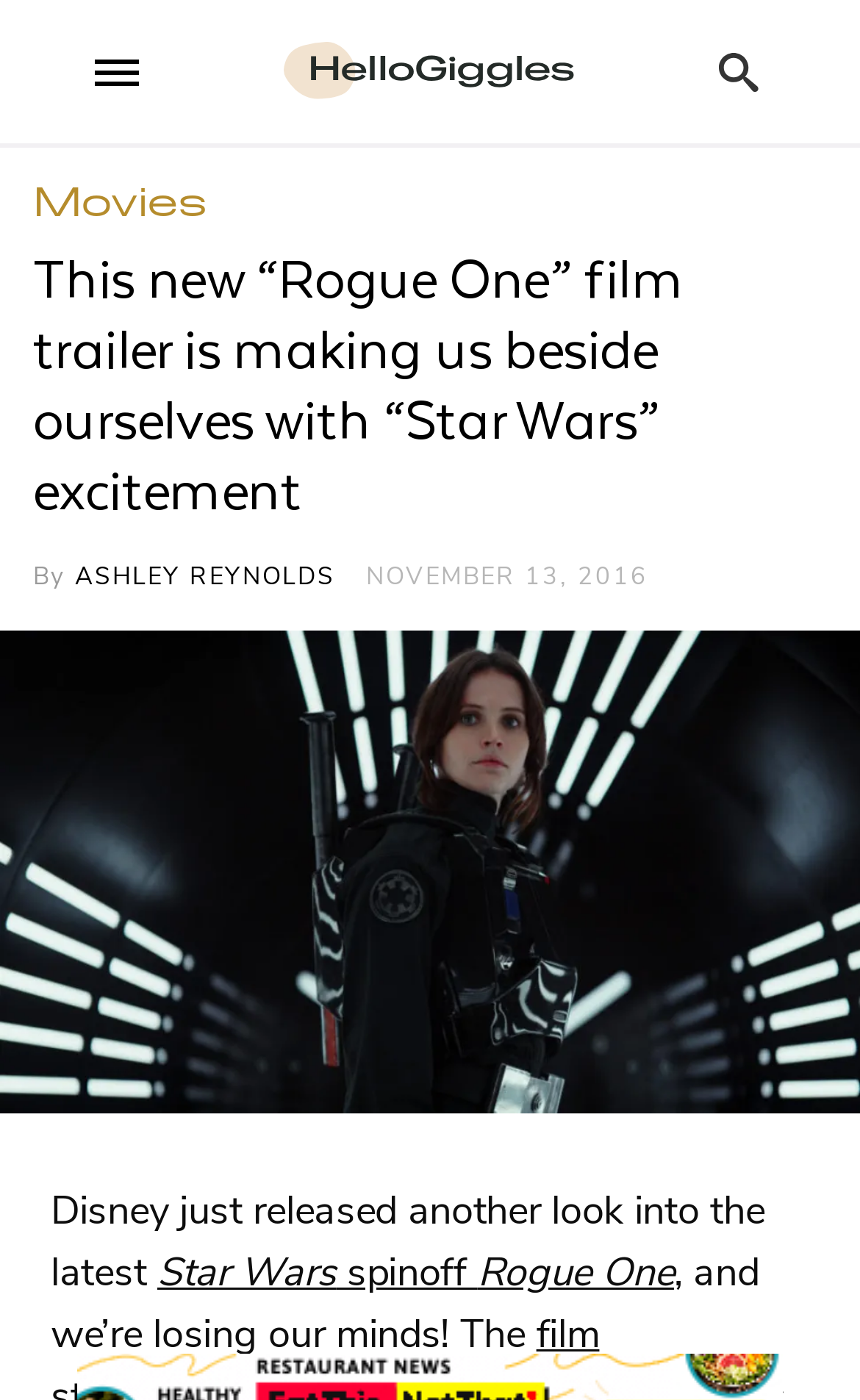Answer this question using a single word or a brief phrase:
What is the release date of the Rogue One film?

NOVEMBER 13, 2016